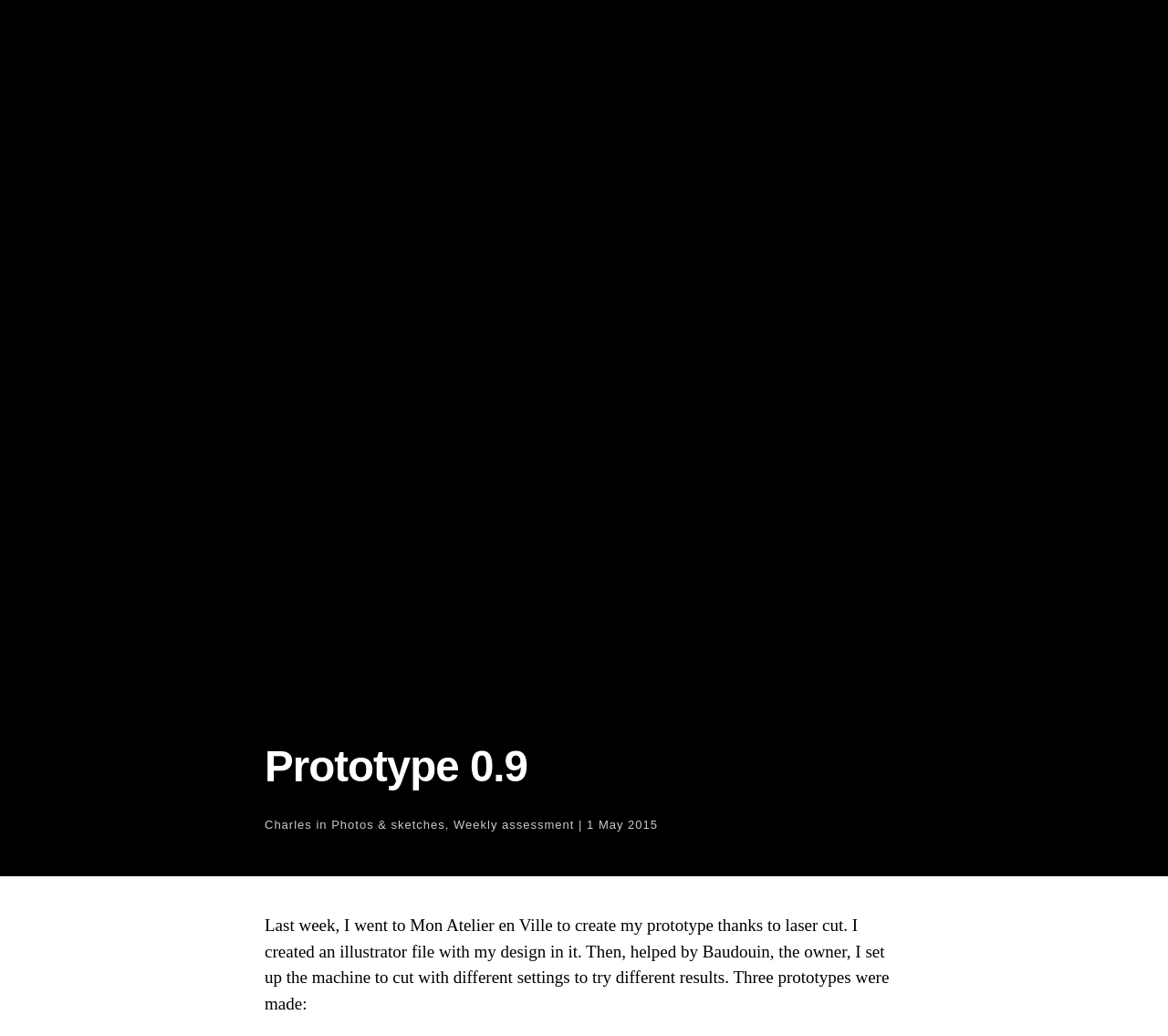Identify the bounding box for the UI element described as: "Kendrick Lamar". Ensure the coordinates are four float numbers between 0 and 1, formatted as [left, top, right, bottom].

None